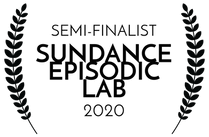Respond to the question below with a concise word or phrase:
What is the color scheme of the badge?

Black and white